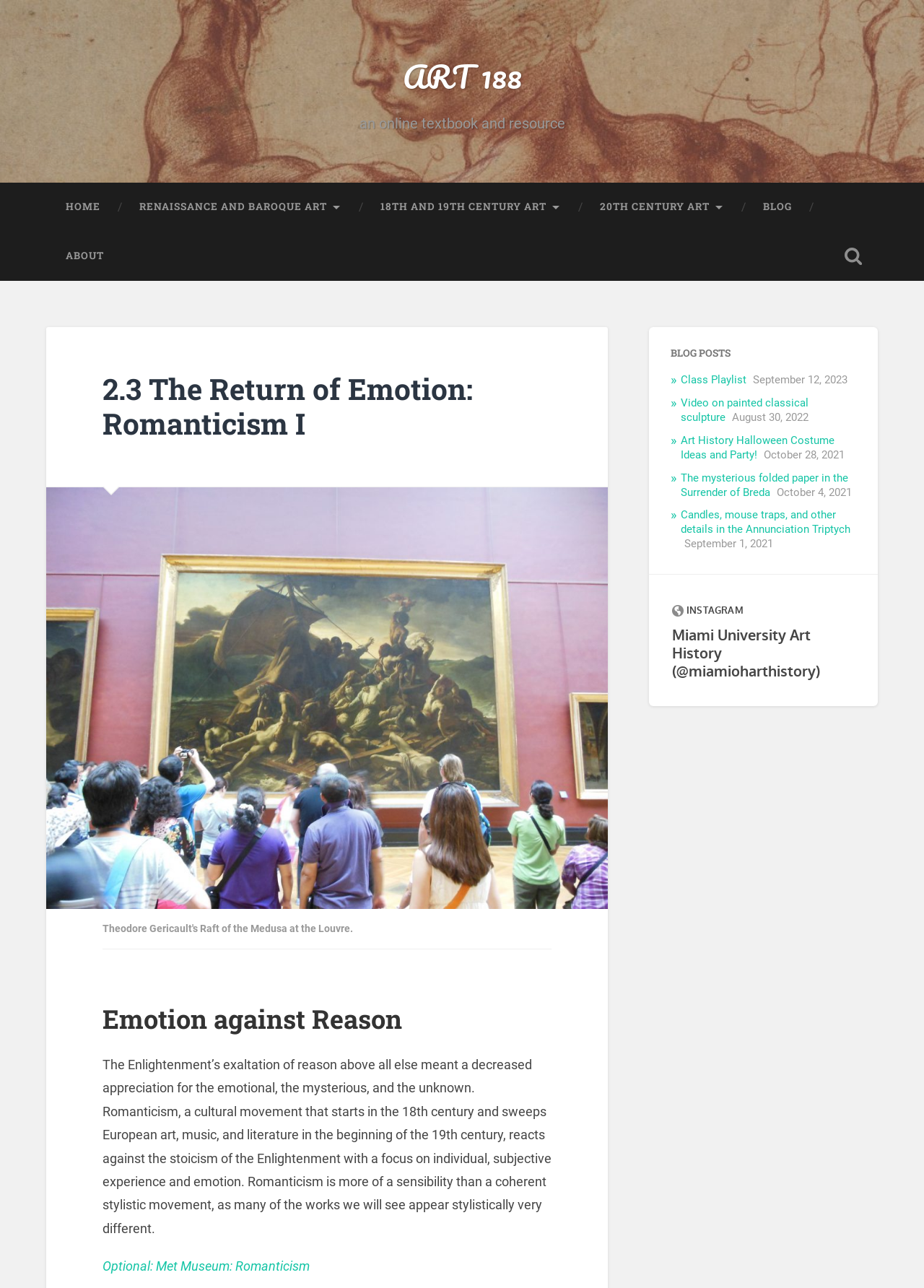Provide a short answer using a single word or phrase for the following question: 
What type of posts are listed in the 'BLOG POSTS' section?

Art History related posts